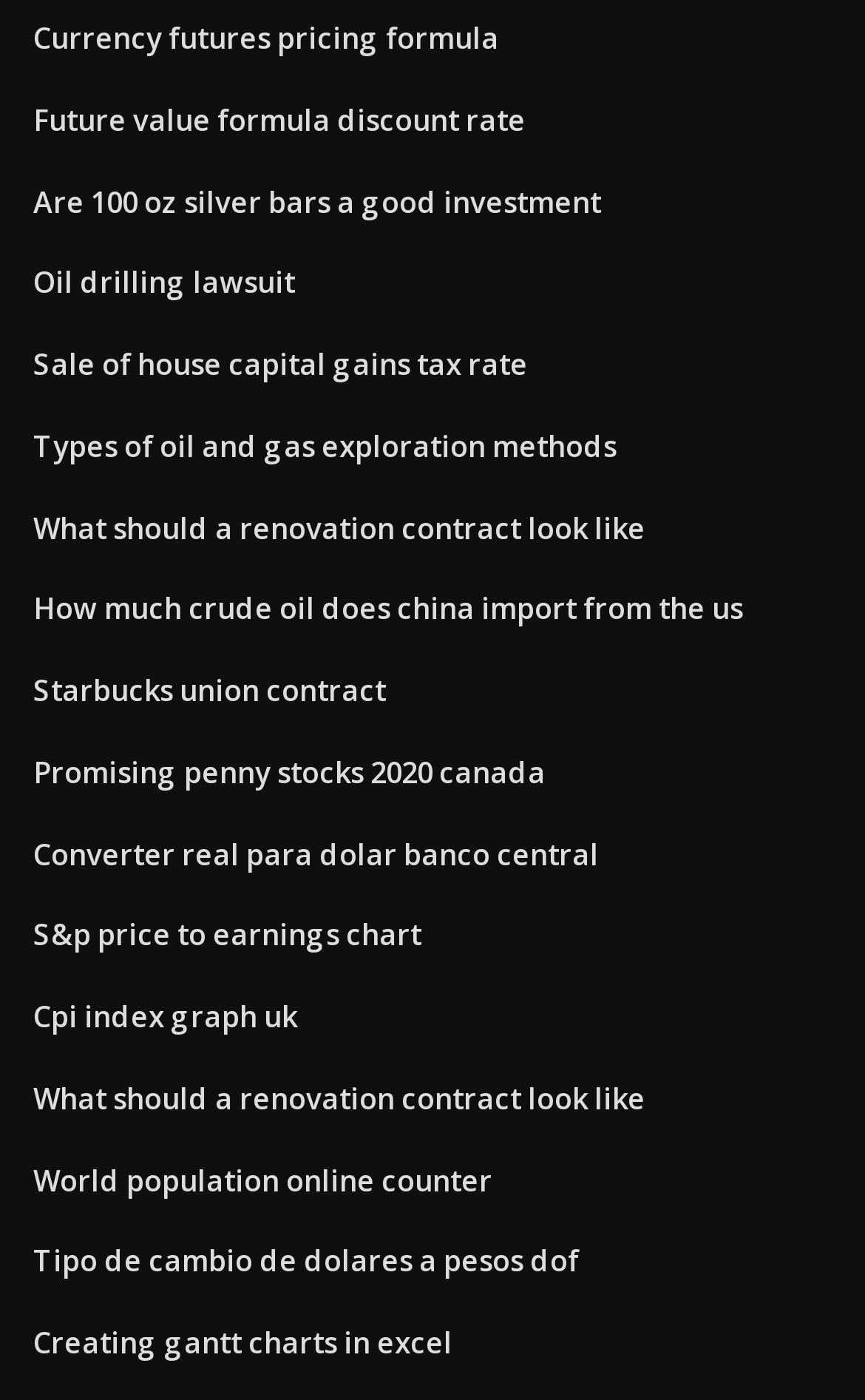Could you specify the bounding box coordinates for the clickable section to complete the following instruction: "Create gantt charts in excel"?

[0.038, 0.945, 0.523, 0.973]